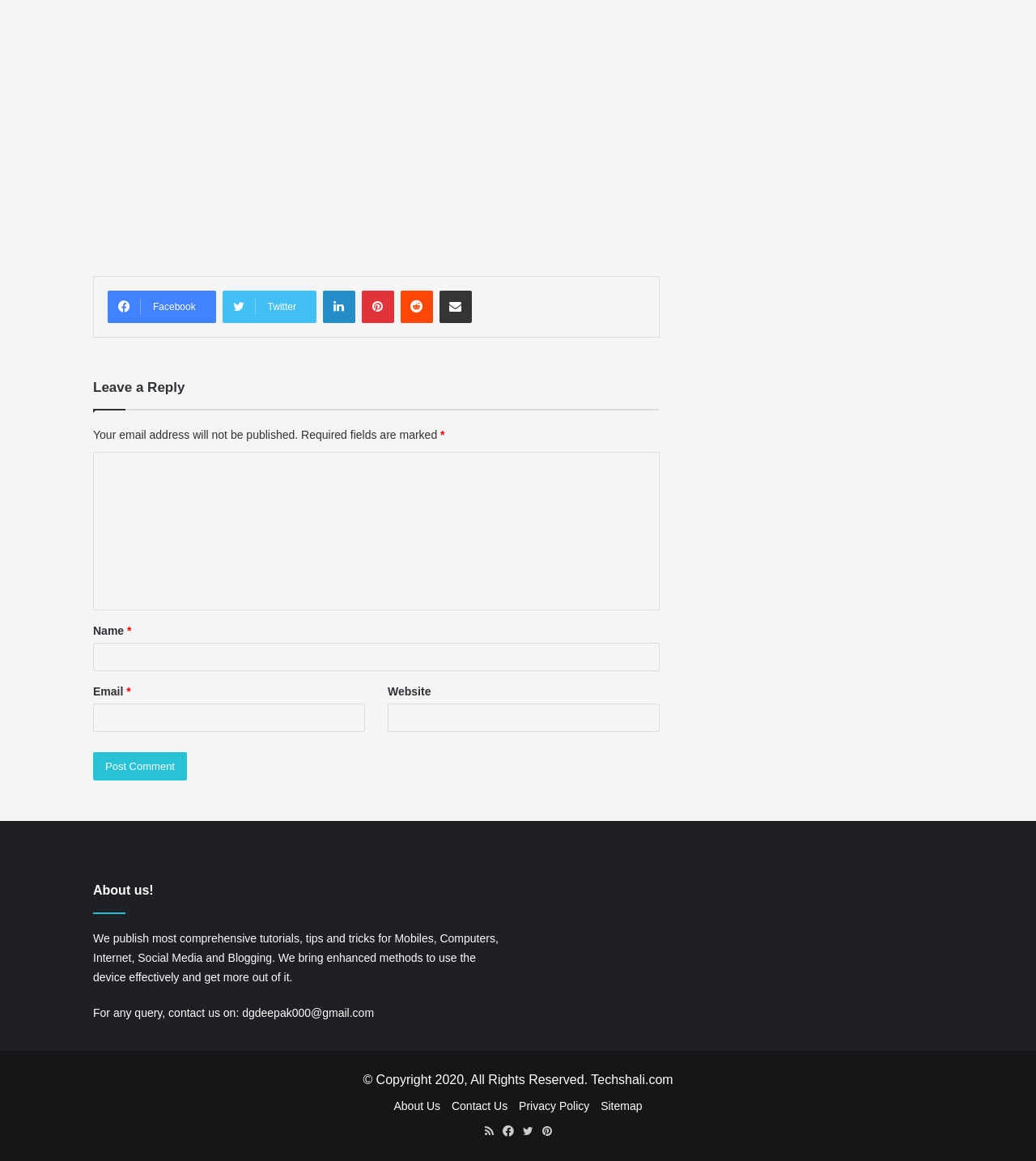Find and specify the bounding box coordinates that correspond to the clickable region for the instruction: "Click the Post Comment button".

[0.09, 0.648, 0.18, 0.673]